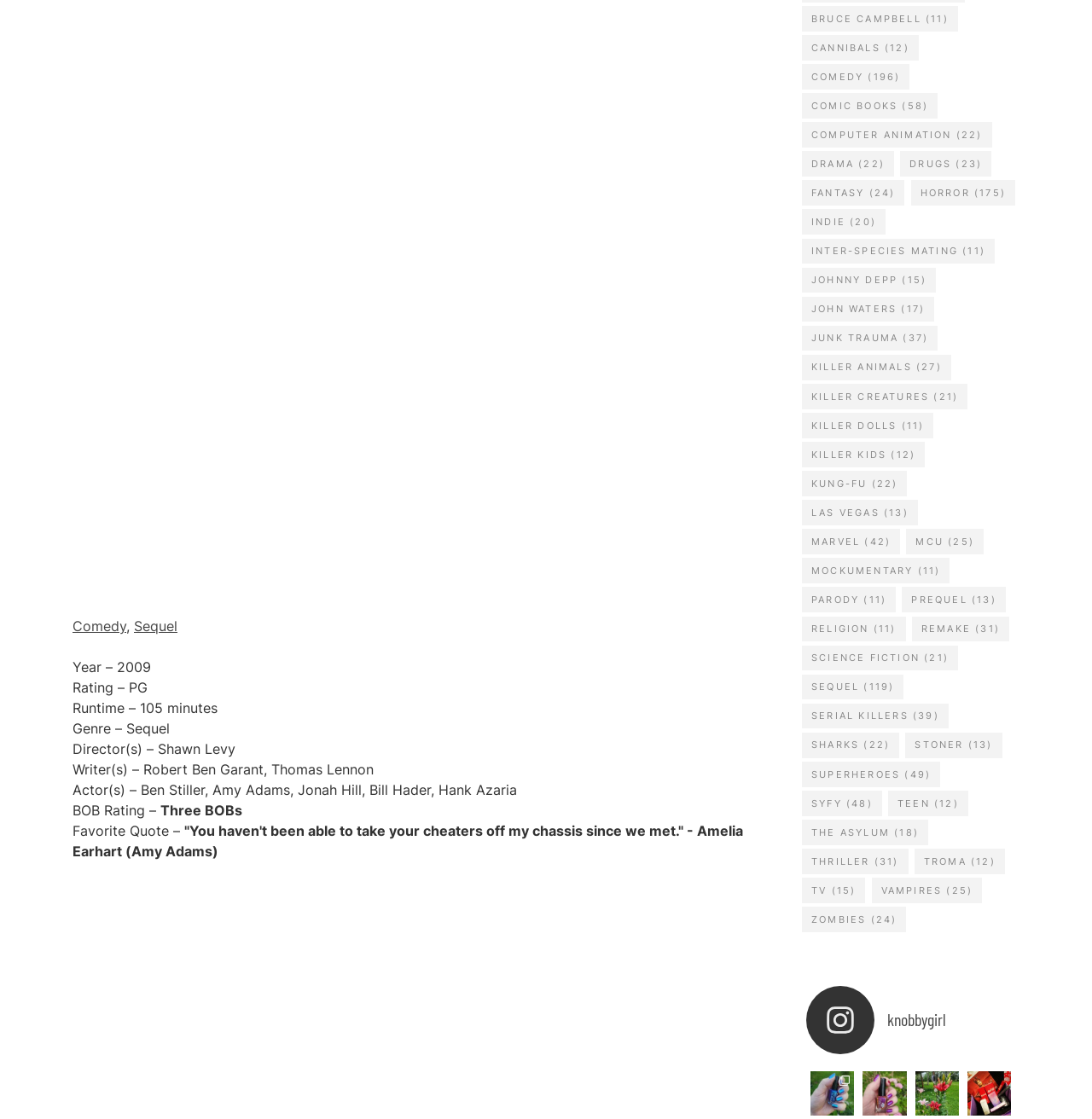Find the bounding box coordinates for the area that should be clicked to accomplish the instruction: "Click on Comedy".

[0.734, 0.057, 0.833, 0.08]